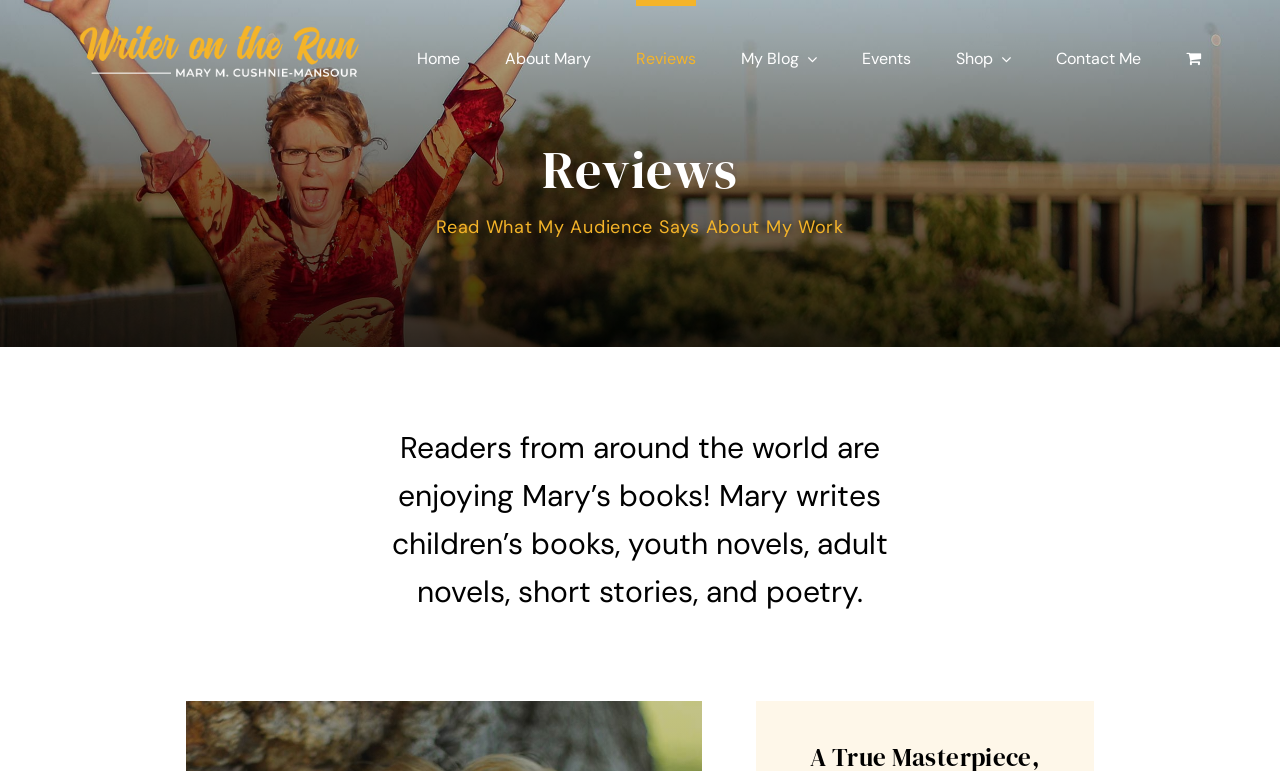Given the webpage screenshot and the description, determine the bounding box coordinates (top-left x, top-left y, bottom-right x, bottom-right y) that define the location of the UI element matching this description: Short Story Collections

[0.624, 0.352, 0.777, 0.412]